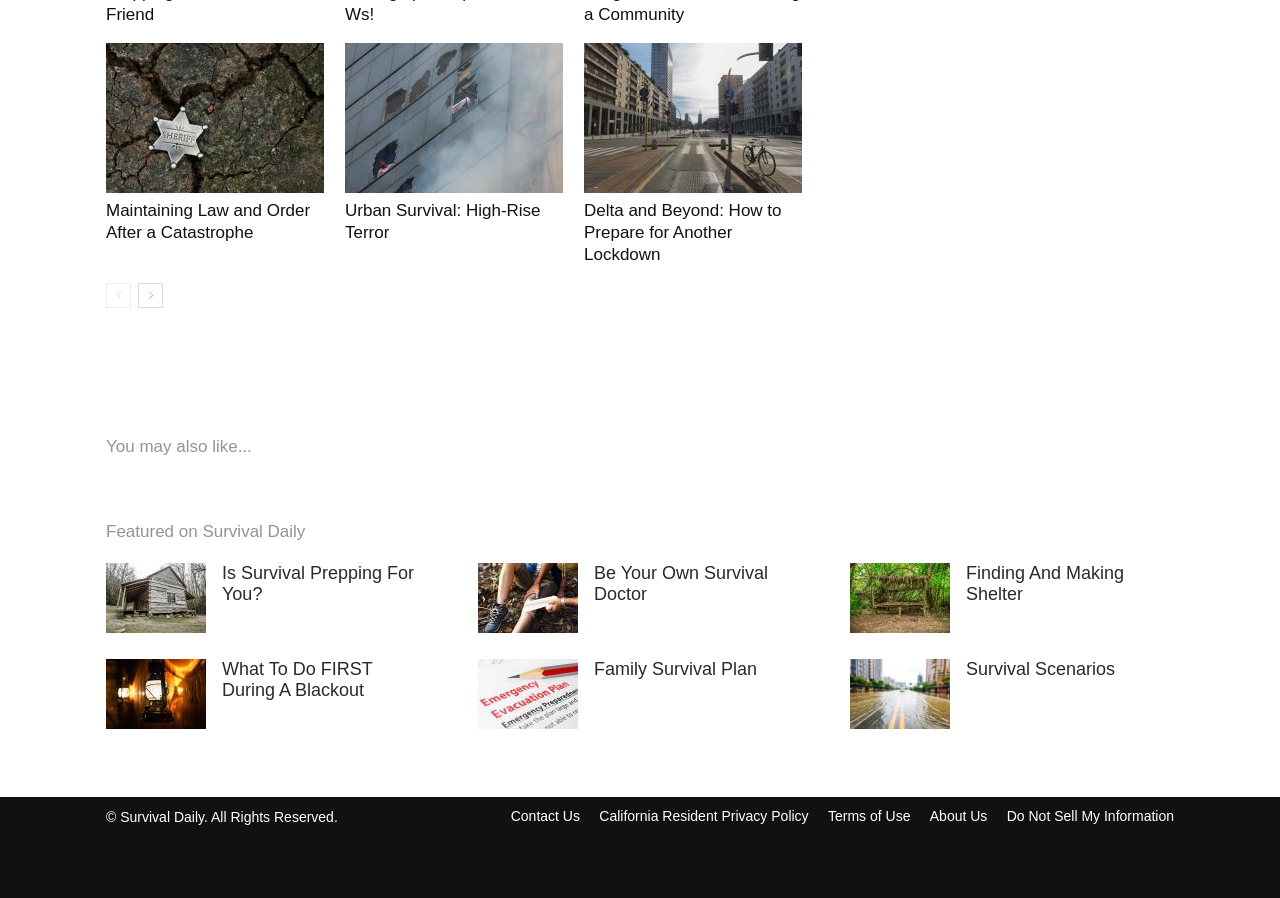Respond to the following question using a concise word or phrase: 
What is the purpose of the 'prev-page' and 'next-page' links?

Pagination